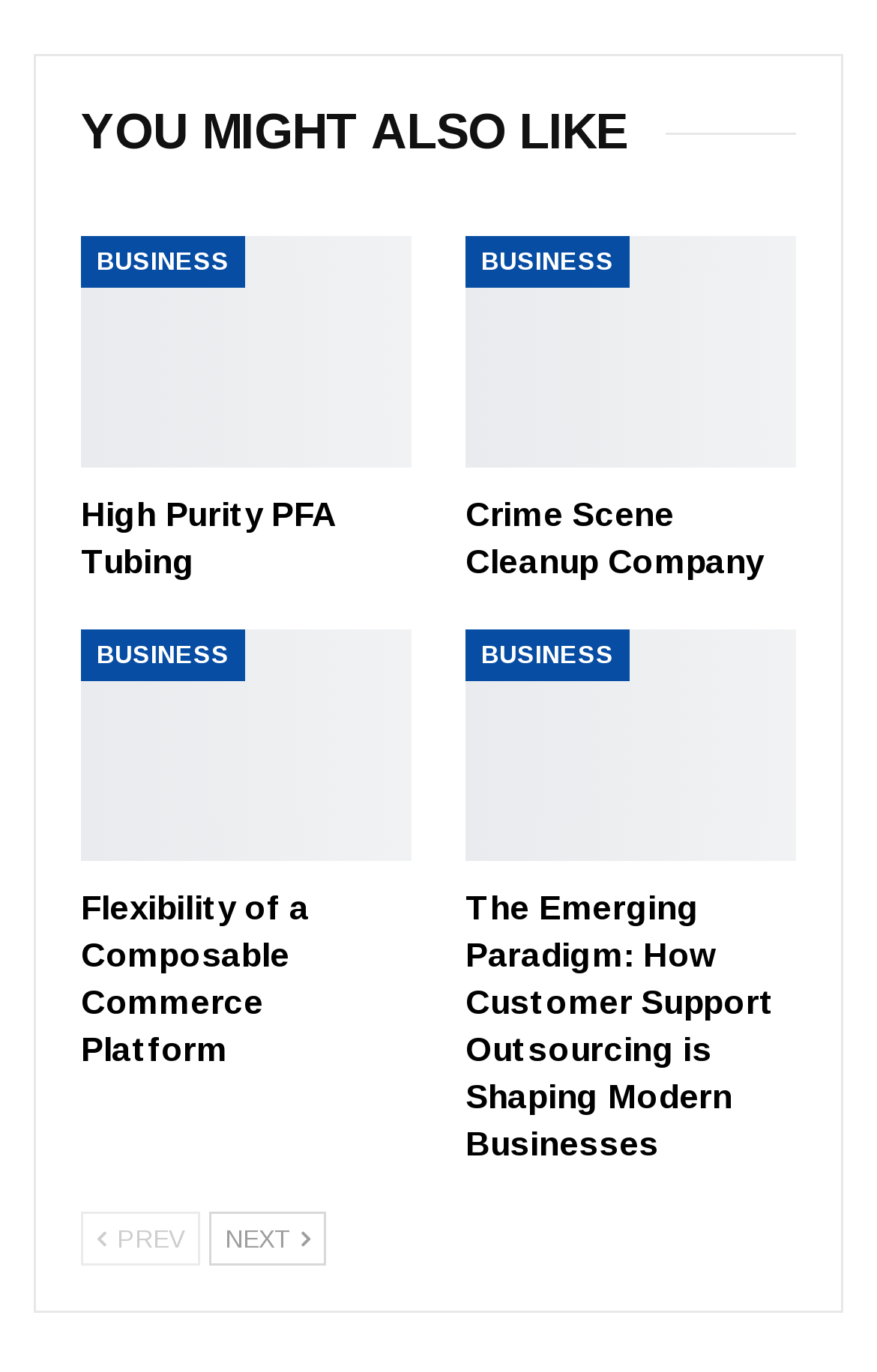Specify the bounding box coordinates for the region that must be clicked to perform the given instruction: "Click on 'Previous'".

[0.092, 0.883, 0.228, 0.922]